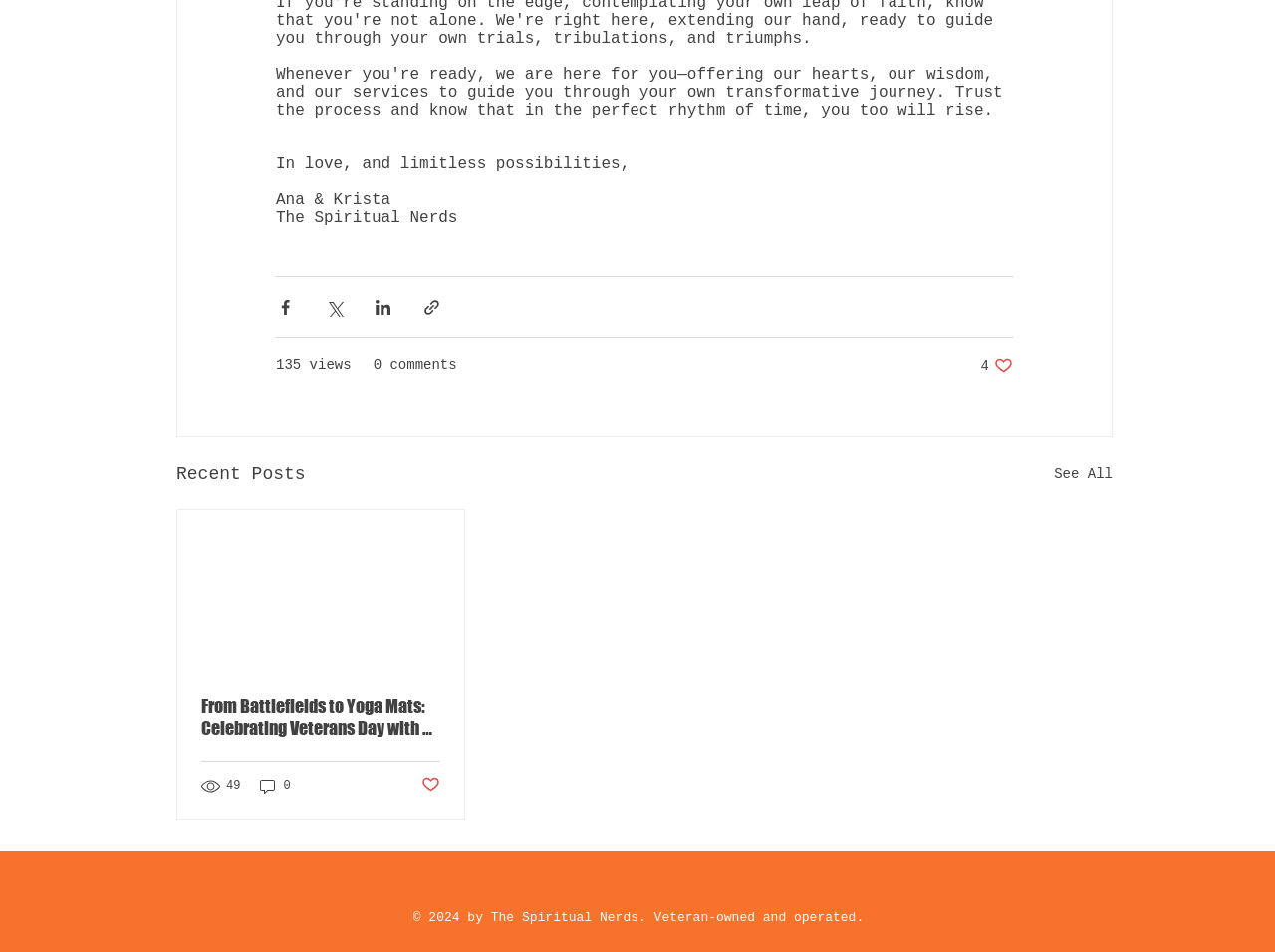How many social media links are in the Social Bar?
Give a detailed response to the question by analyzing the screenshot.

I counted the number of links in the Social Bar section at the bottom of the webpage, and there are two links: White Facebook Icon and White Instagram Icon.